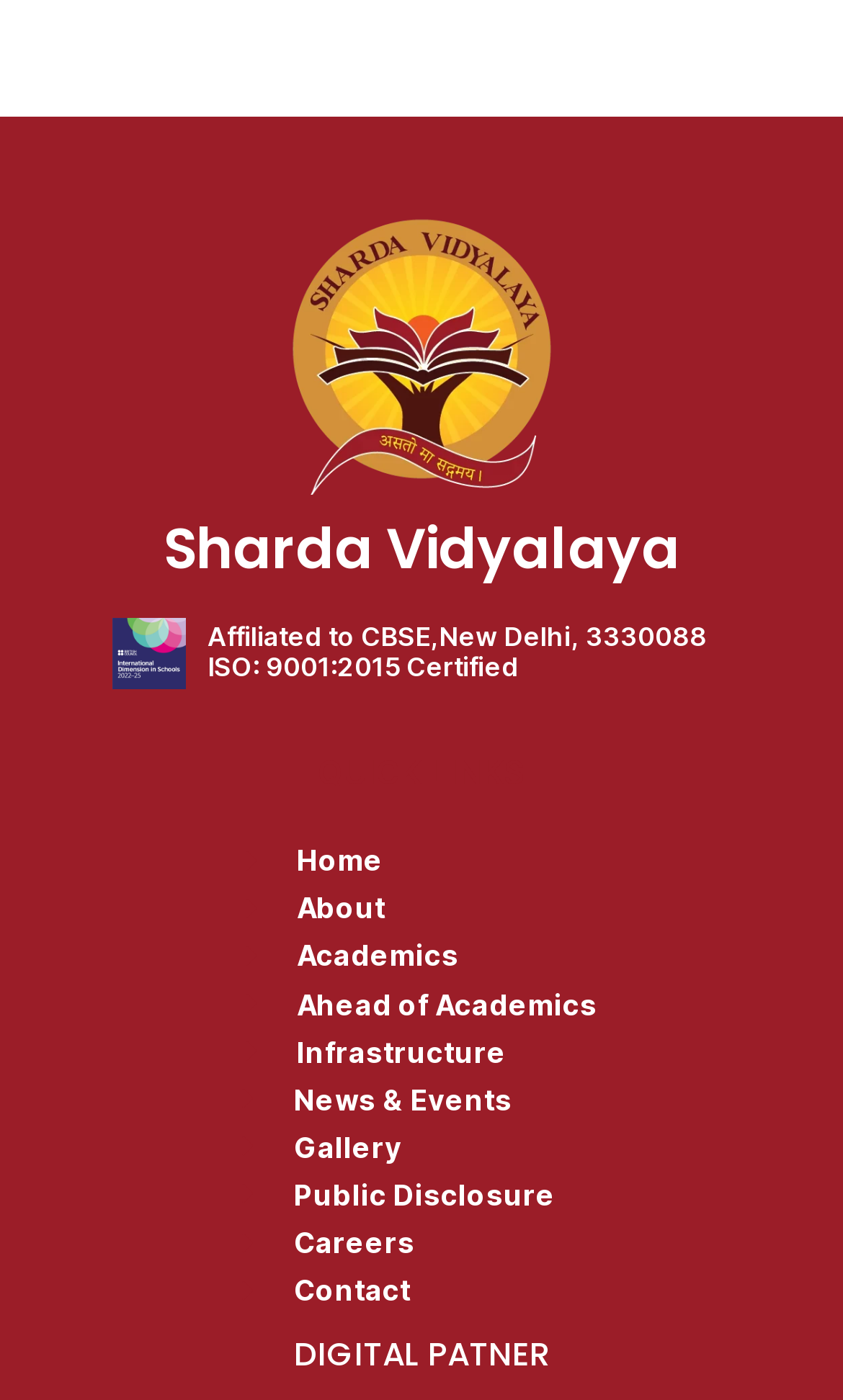Please analyze the image and provide a thorough answer to the question:
What is the last quick link?

The last quick link can be found in the link element with bounding box coordinates [0.287, 0.904, 0.487, 0.939], which is 'Contact'.